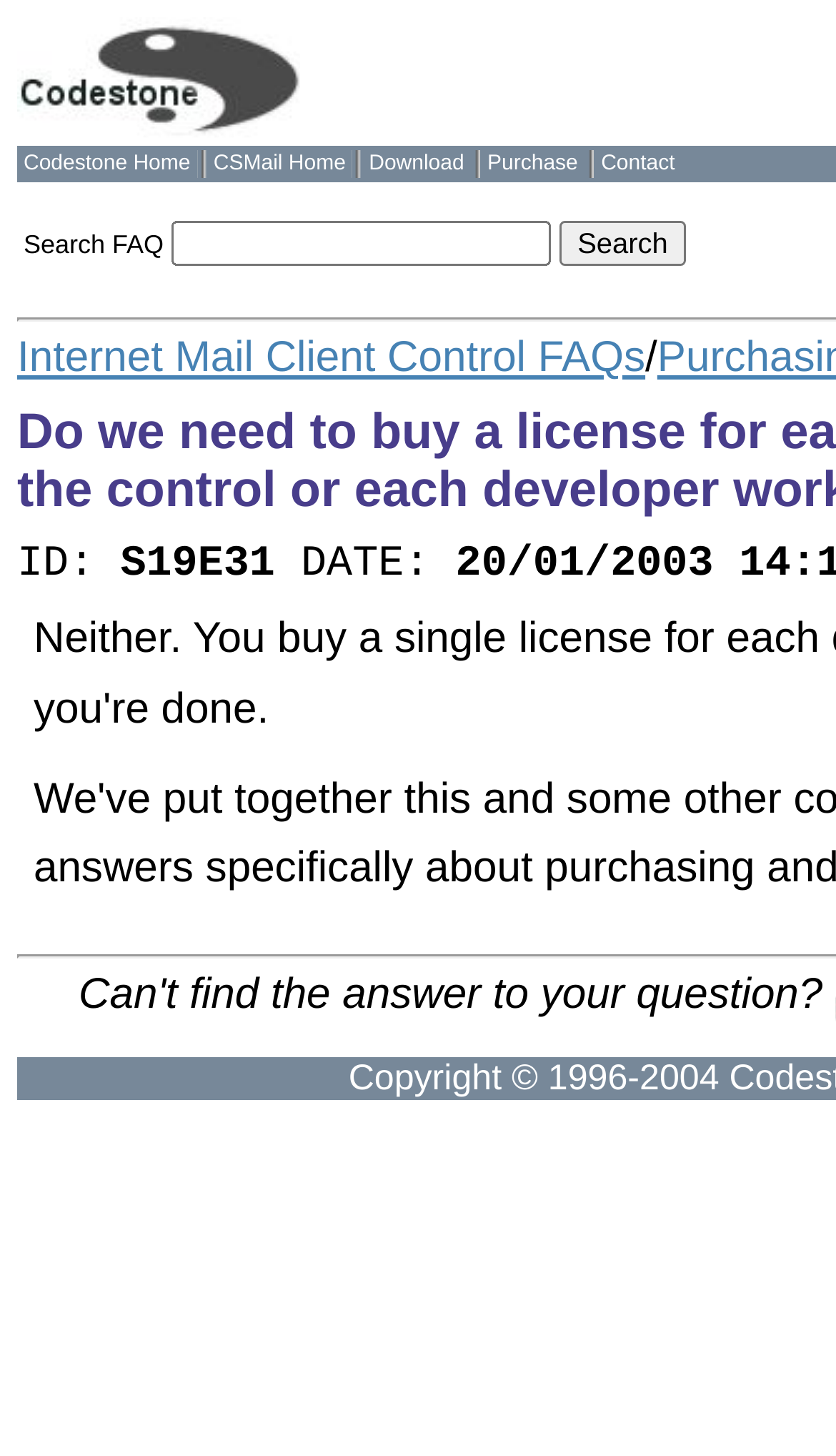Show me the bounding box coordinates of the clickable region to achieve the task as per the instruction: "Click Purchase".

[0.58, 0.103, 0.694, 0.122]